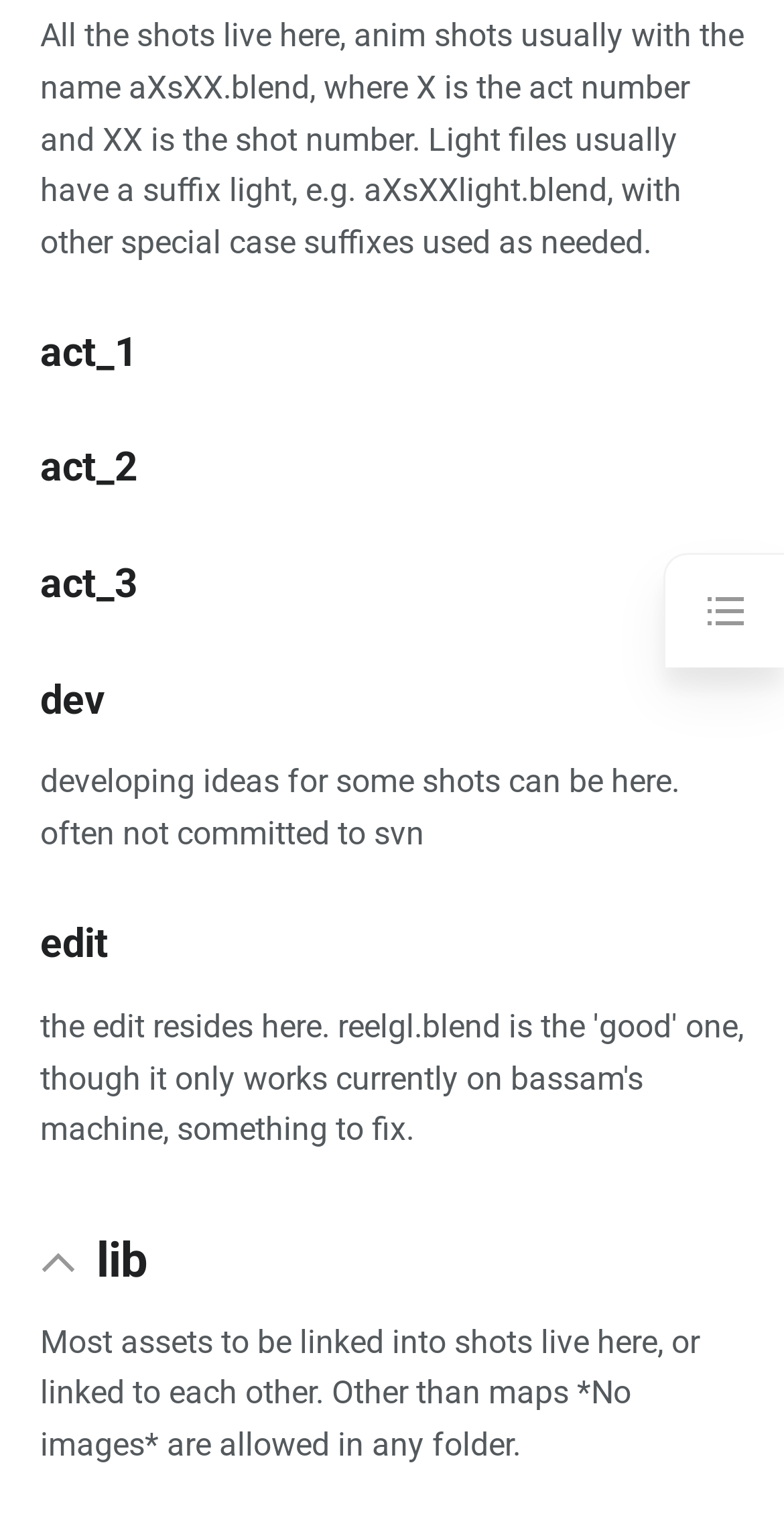Using the provided description: "Related changes", find the bounding box coordinates of the corresponding UI element. The output should be four float numbers between 0 and 1, in the format [left, top, right, bottom].

[0.054, 0.054, 0.946, 0.103]